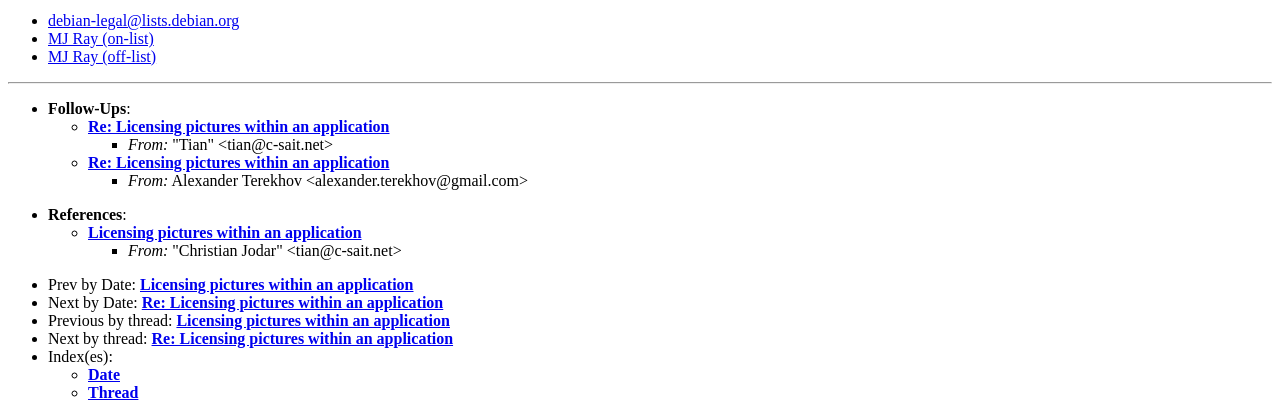Please identify the bounding box coordinates of the area that needs to be clicked to follow this instruction: "View thread of 'Licensing pictures within an application'".

[0.138, 0.746, 0.352, 0.787]